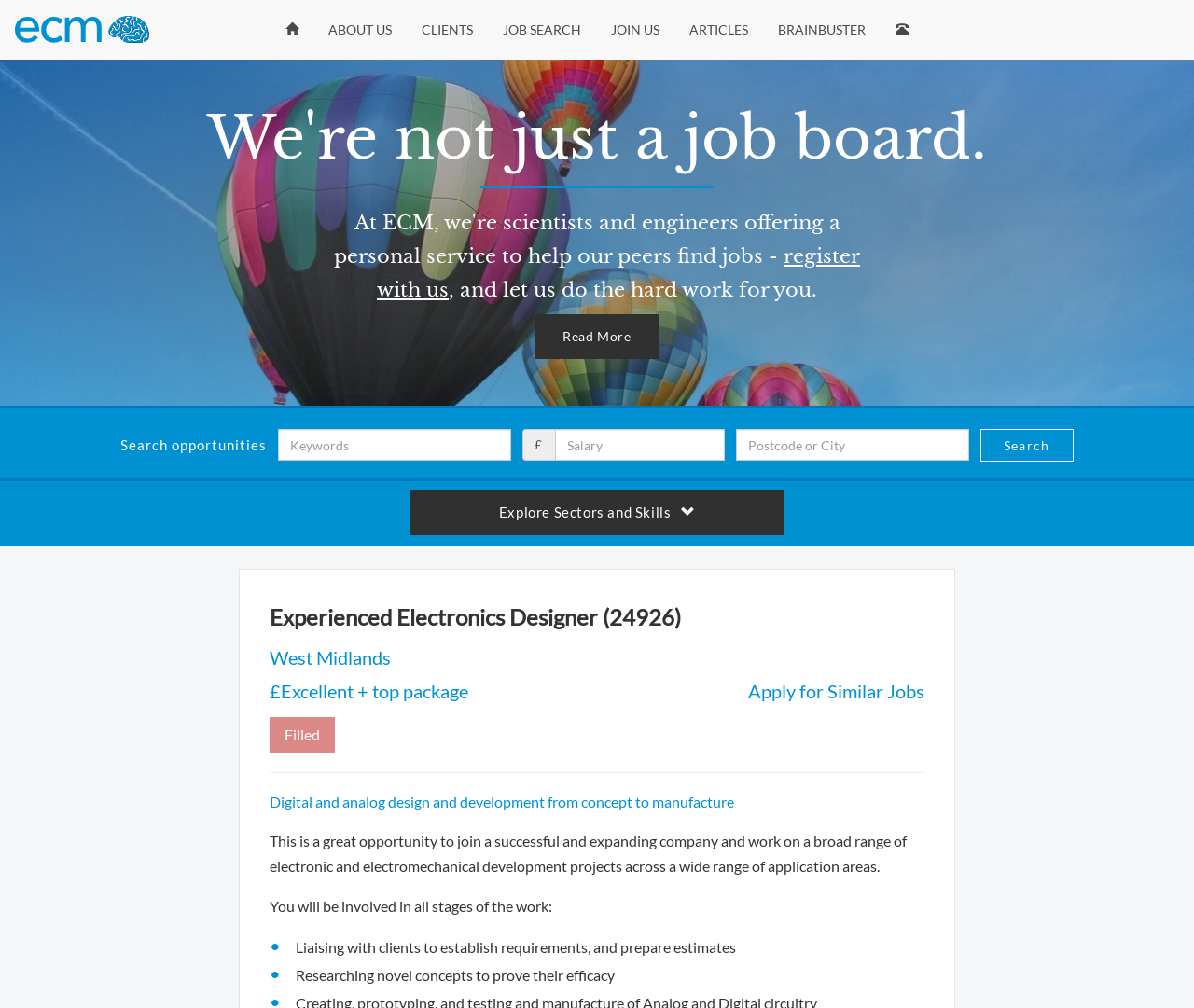Identify the bounding box coordinates for the UI element that matches this description: "register with us".

[0.316, 0.242, 0.72, 0.299]